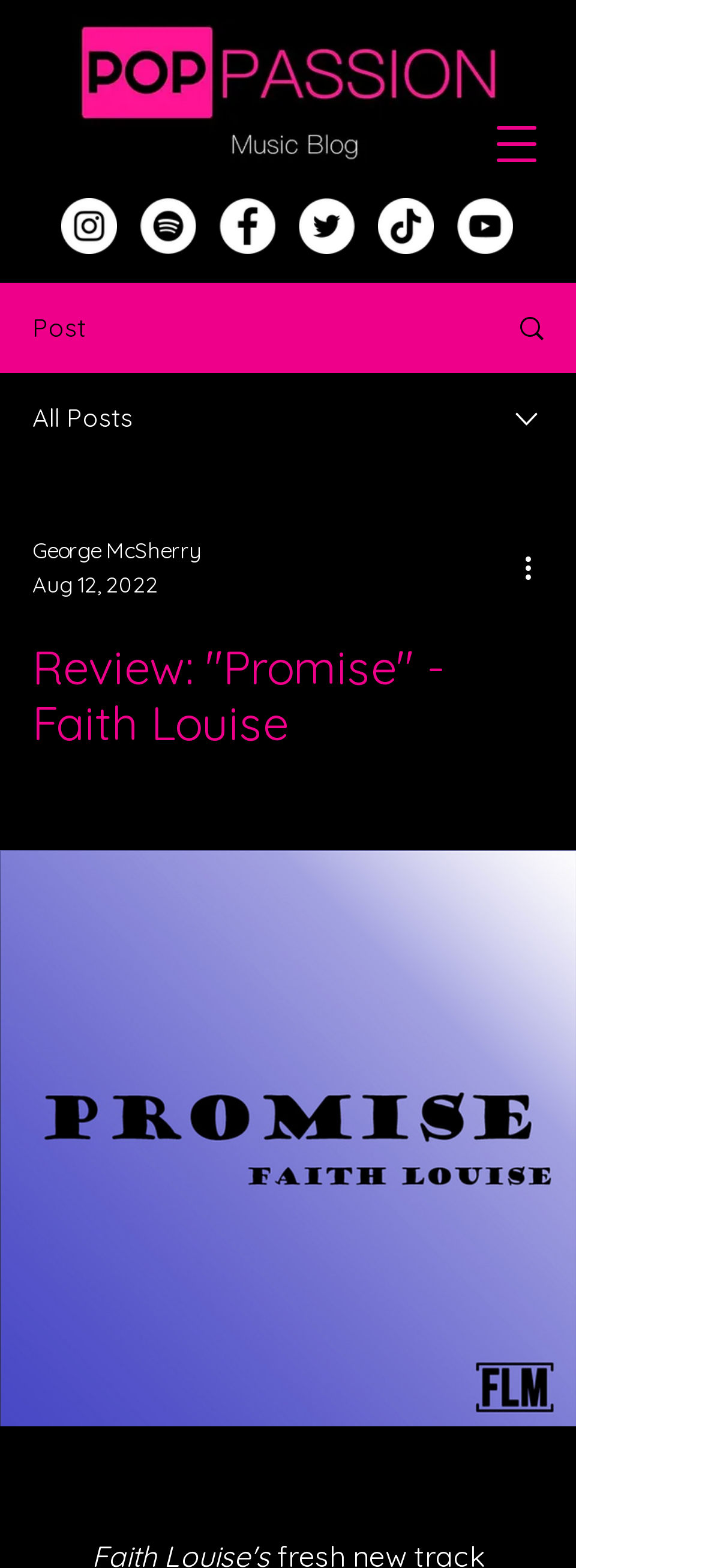Please find and report the bounding box coordinates of the element to click in order to perform the following action: "View a topic". The coordinates should be expressed as four float numbers between 0 and 1, in the format [left, top, right, bottom].

None